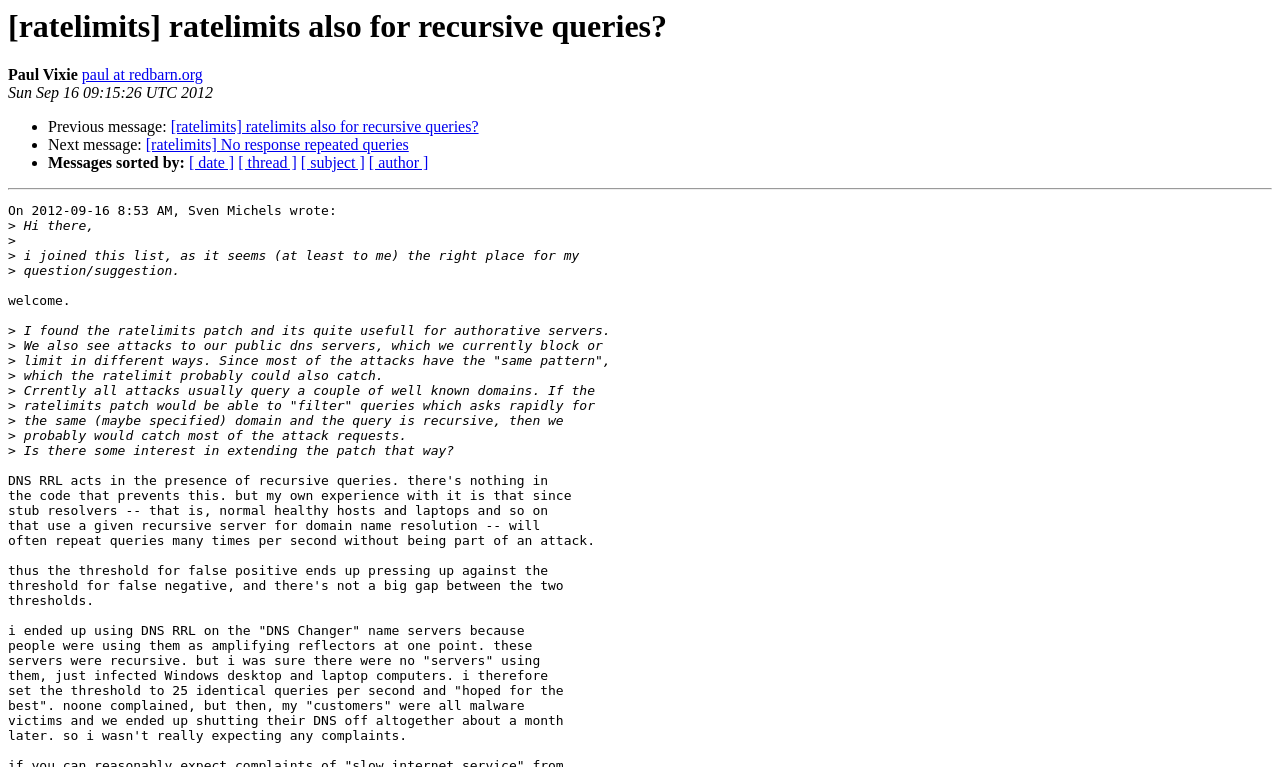Consider the image and give a detailed and elaborate answer to the question: 
What is the orientation of the separator?

I determined the orientation of the separator by looking at the element description 'separator '' orientation: horizontal' which indicates that the orientation of the separator is horizontal.